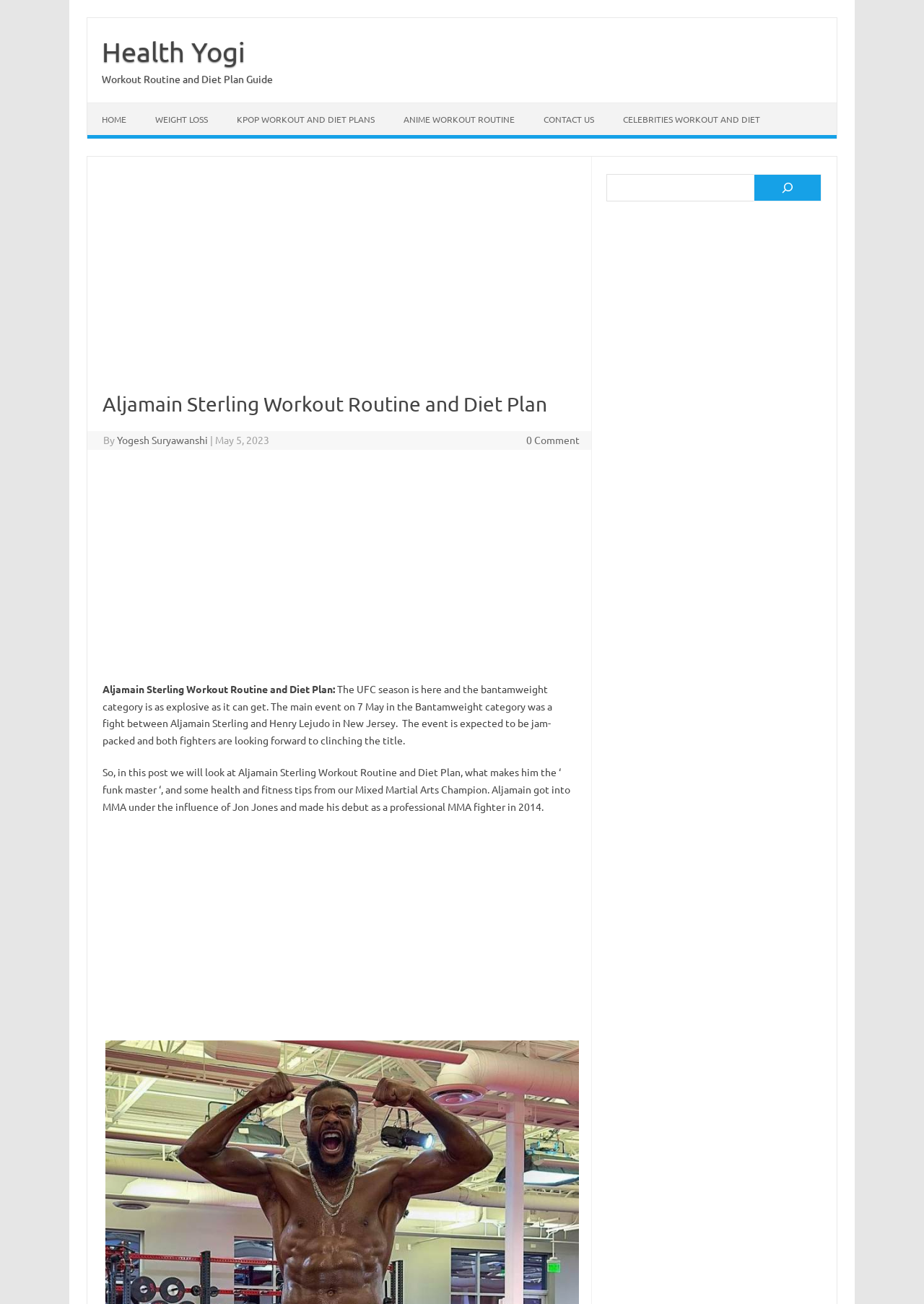How many advertisements are there on this webpage?
Based on the image, respond with a single word or phrase.

4